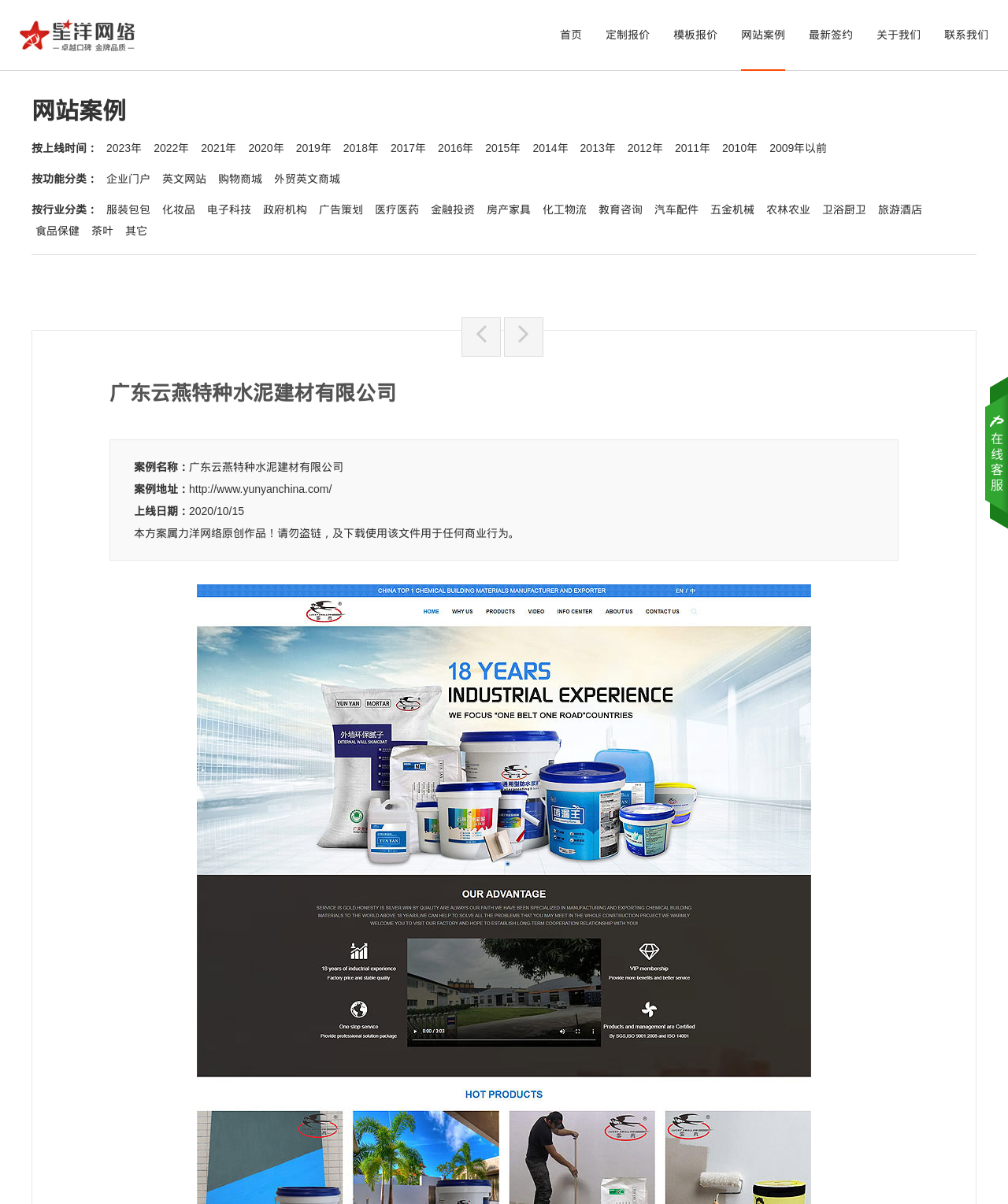Select the bounding box coordinates of the element I need to click to carry out the following instruction: "Submit the form".

None